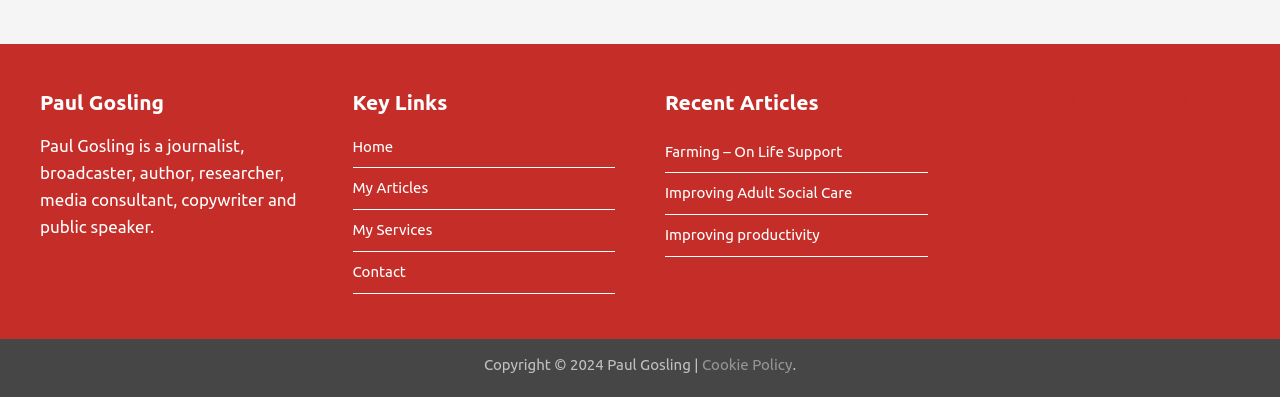Determine the bounding box coordinates of the region that needs to be clicked to achieve the task: "check my articles".

[0.275, 0.444, 0.335, 0.507]